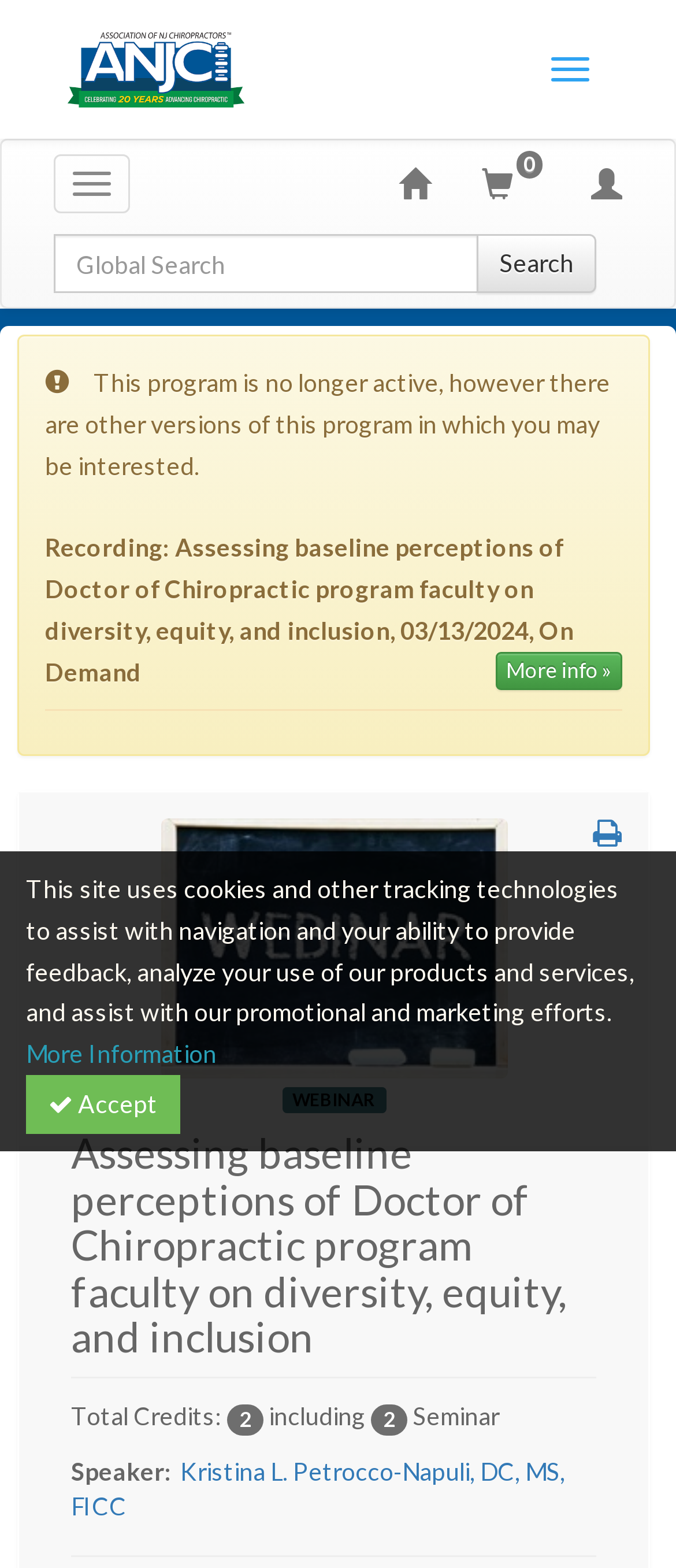How many links are in the navigation menu?
Please provide a detailed answer to the question.

I counted the links in the navigation menu, which are 'Latest News', 'About Us', 'Sponsors', 'Board', 'ANJC Staff', 'Contact Us', 'ANJC Member Benefits', 'Volunteer', and 'Find a Doctor', totaling 9 links.